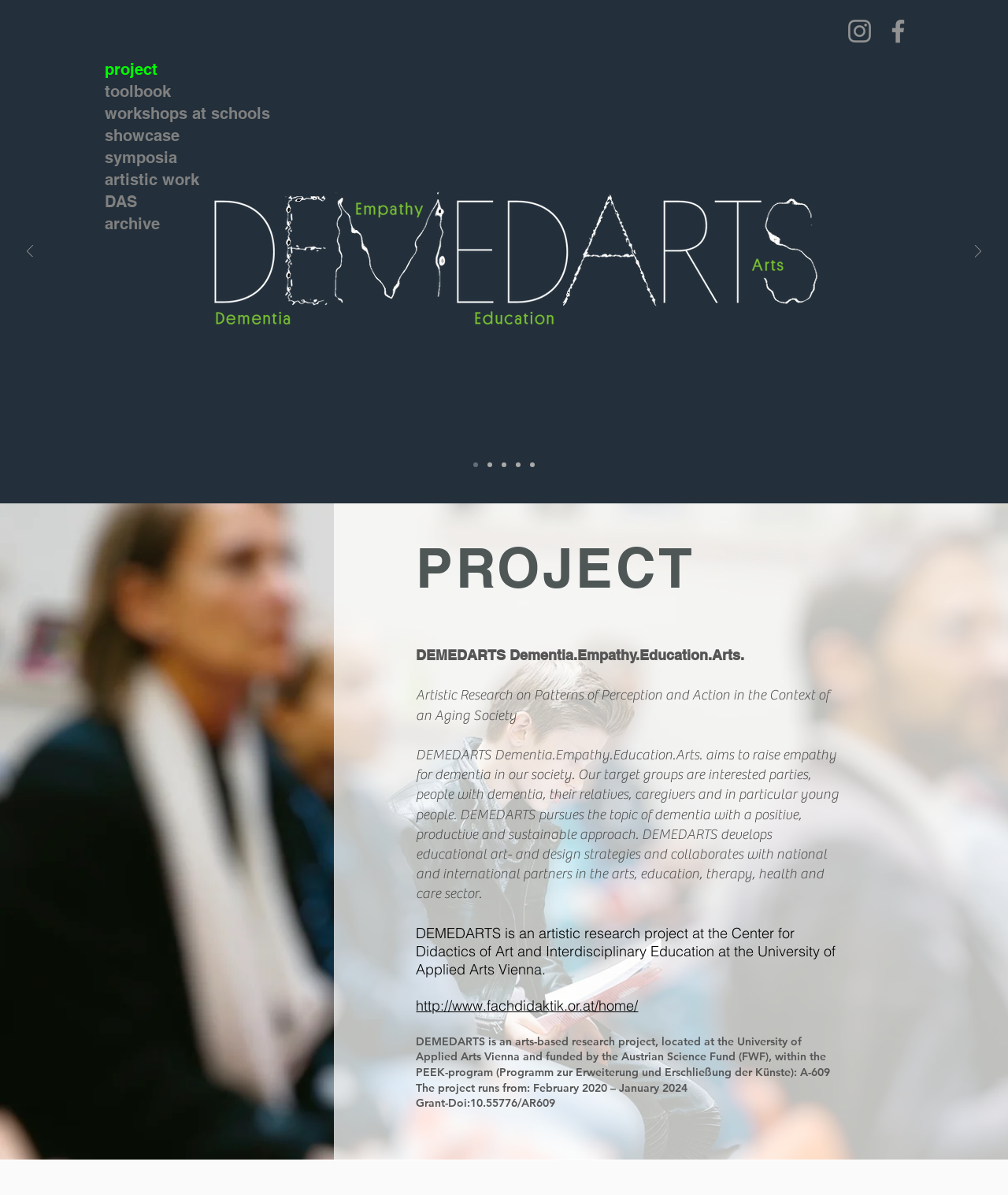How many links are in the navigation 'Site'? Please answer the question using a single word or phrase based on the image.

7